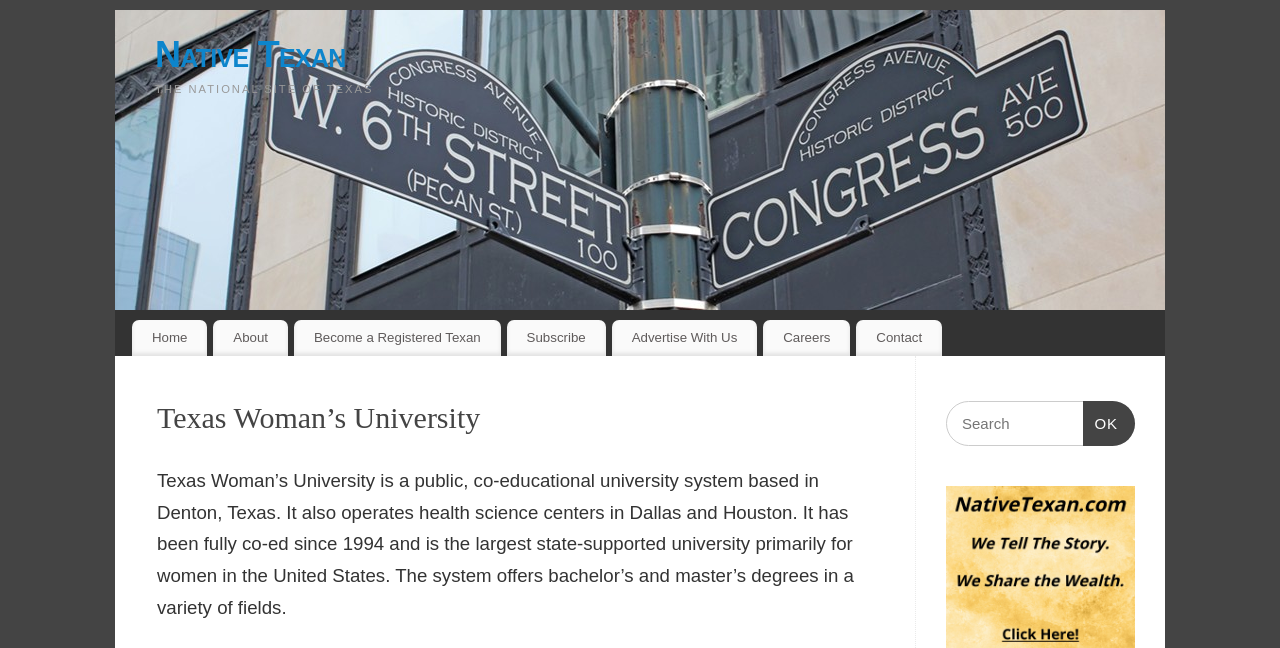Pinpoint the bounding box coordinates of the element that must be clicked to accomplish the following instruction: "Schedule a service". The coordinates should be in the format of four float numbers between 0 and 1, i.e., [left, top, right, bottom].

None